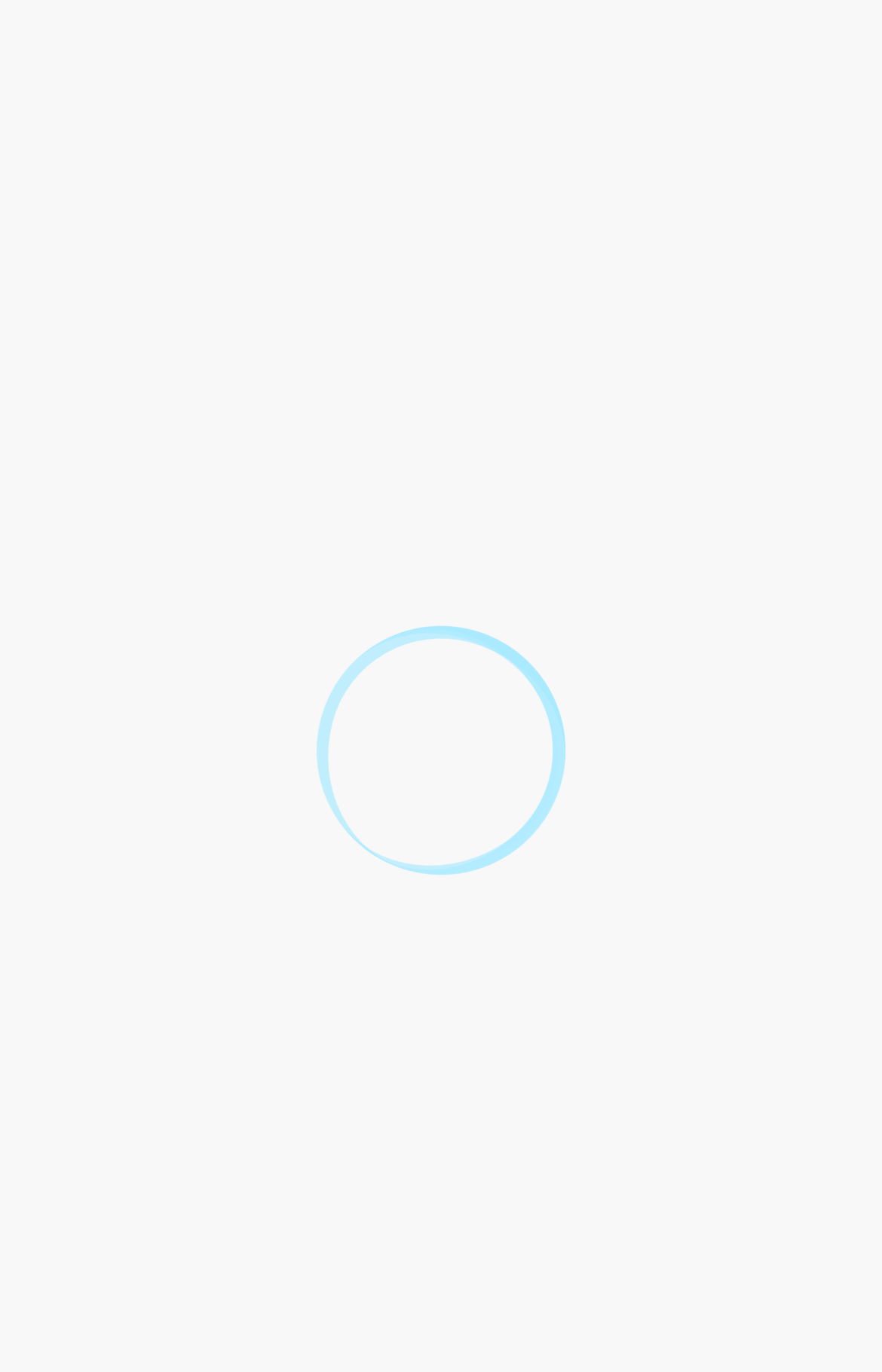Find the bounding box coordinates for the HTML element specified by: "Primary Menu for Mobile".

[0.887, 0.333, 0.962, 0.38]